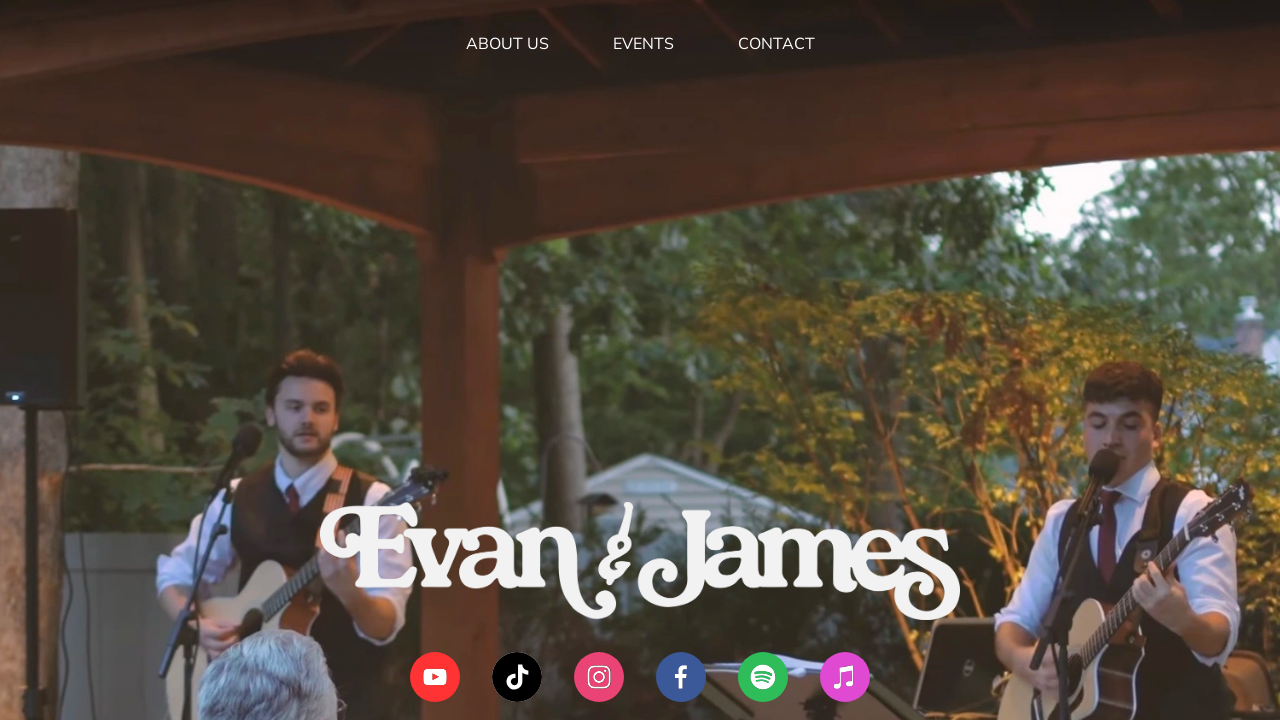Please identify the bounding box coordinates of the region to click in order to complete the task: "open youtube channel". The coordinates must be four float numbers between 0 and 1, specified as [left, top, right, bottom].

[0.32, 0.905, 0.359, 0.975]